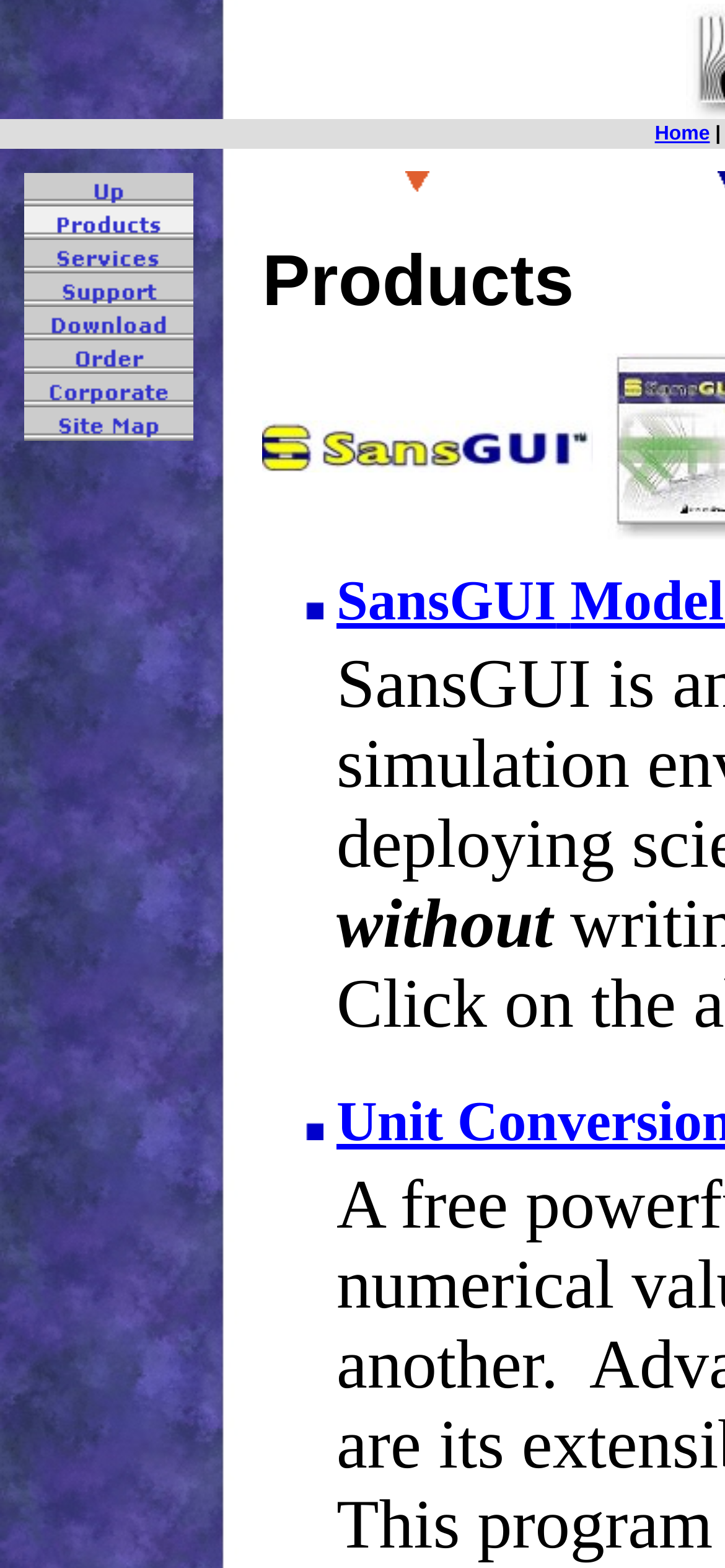Please specify the bounding box coordinates of the element that should be clicked to execute the given instruction: 'go to Up'. Ensure the coordinates are four float numbers between 0 and 1, expressed as [left, top, right, bottom].

[0.033, 0.116, 0.267, 0.136]